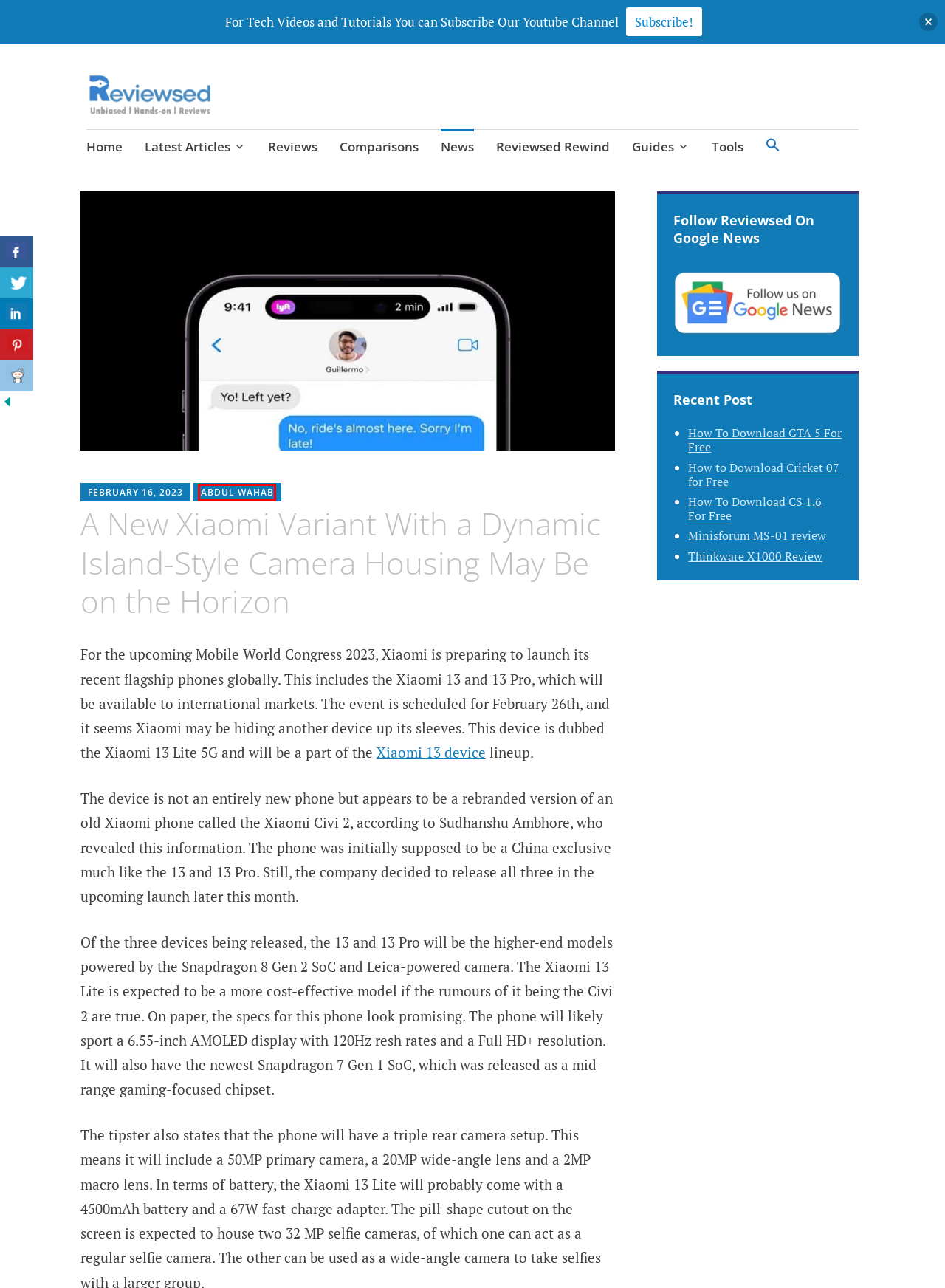After examining the screenshot of a webpage with a red bounding box, choose the most accurate webpage description that corresponds to the new page after clicking the element inside the red box. Here are the candidates:
A. Best & Useful Technology Tools By Reviewsed.com
B. How to Download Cricket 07 for Free
C. How To Download GTA 5 For Free
D. Trending Tech News
E. Reviewsed Rewind
F. Tech Writer At Reviewsed.com
G. Reviewsed - Latest Tech News, Reviews, How-to's & Comparisons
H. Xiaomi’s 13 and 13 Pro Renders Have Surfaced Online

F